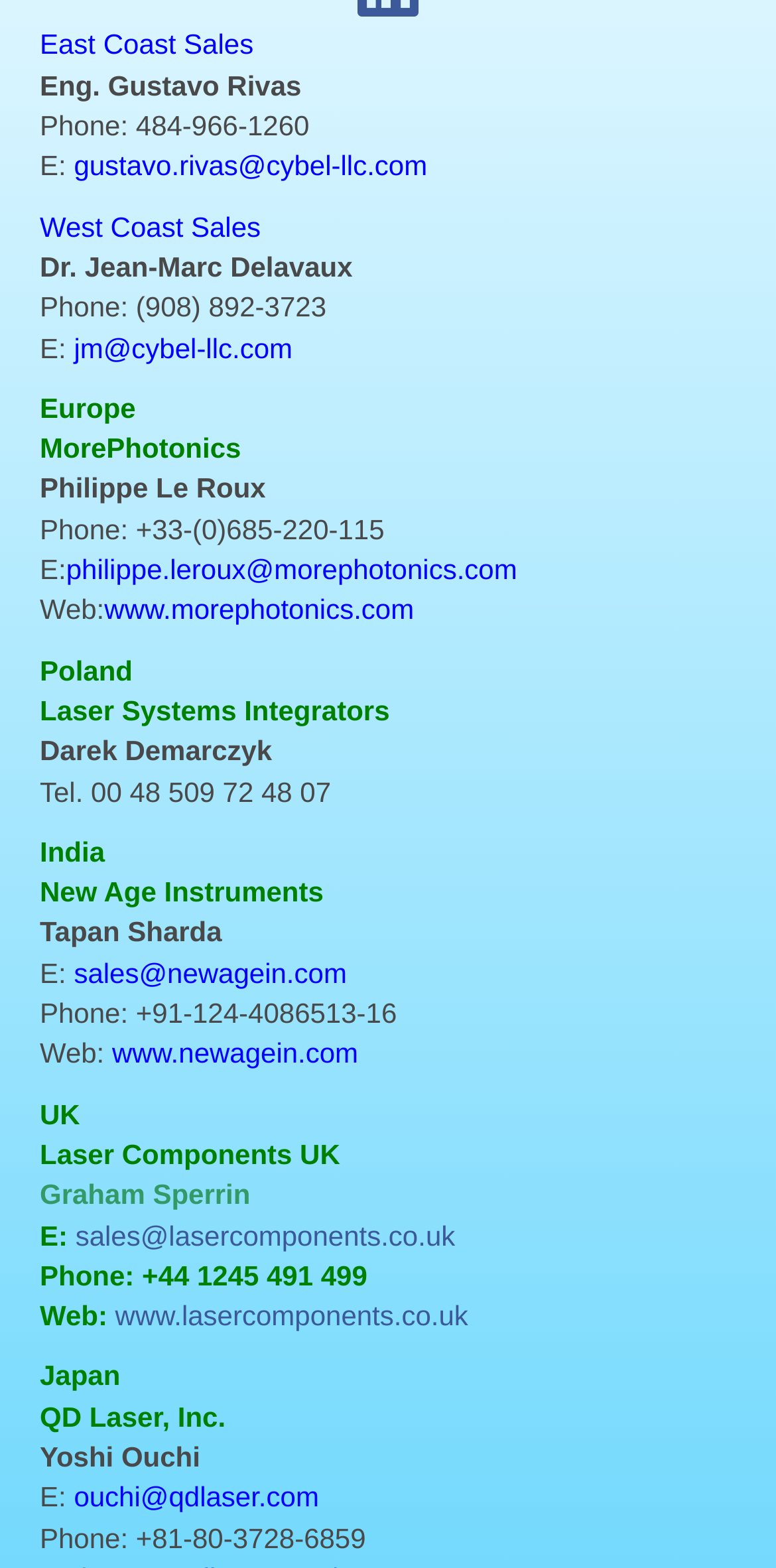Locate the bounding box coordinates of the element I should click to achieve the following instruction: "Contact Tapan Sharda via email".

[0.095, 0.61, 0.447, 0.63]